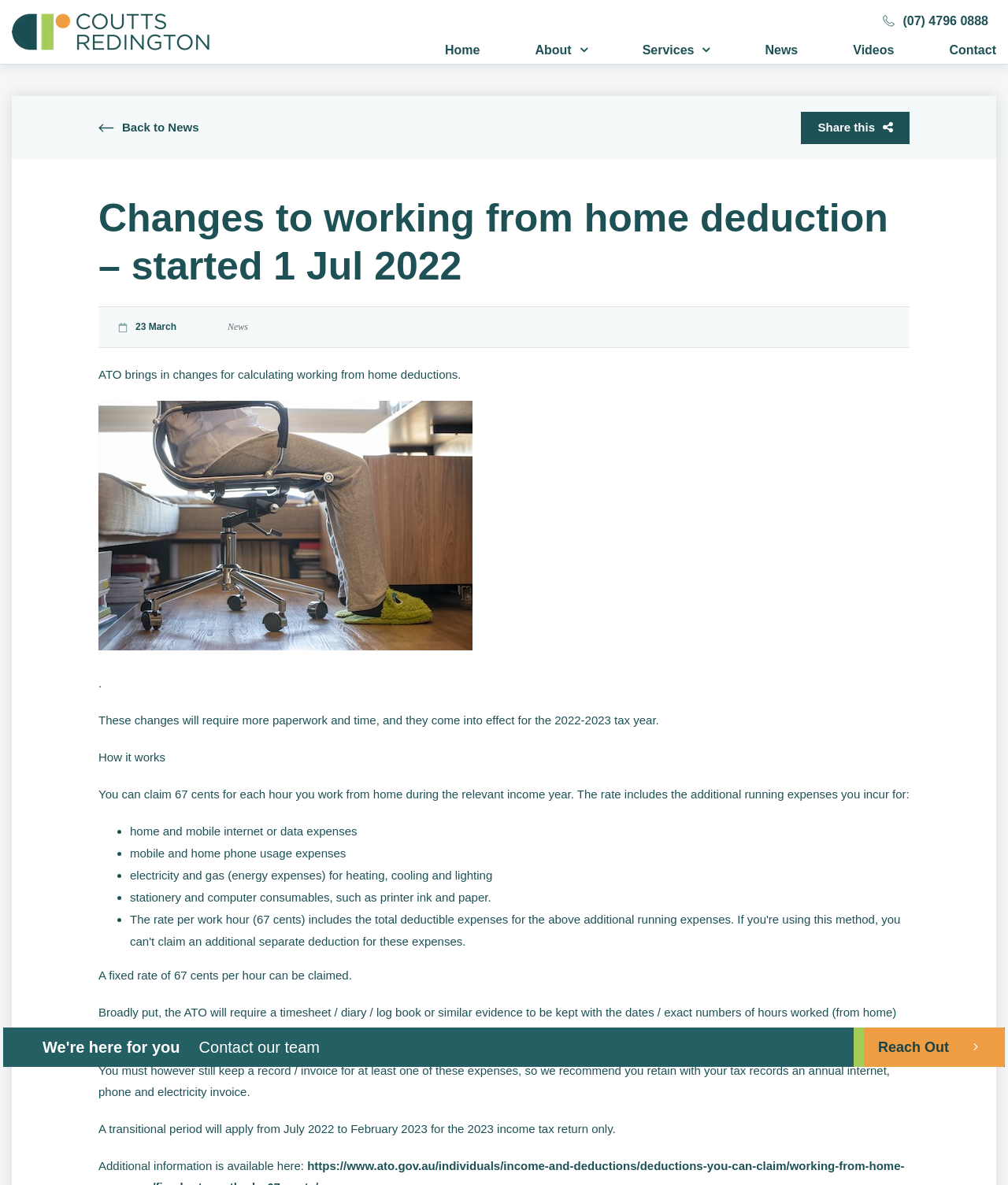Locate the bounding box coordinates of the element that should be clicked to fulfill the instruction: "Click the 'Back to News' link".

[0.121, 0.102, 0.197, 0.113]